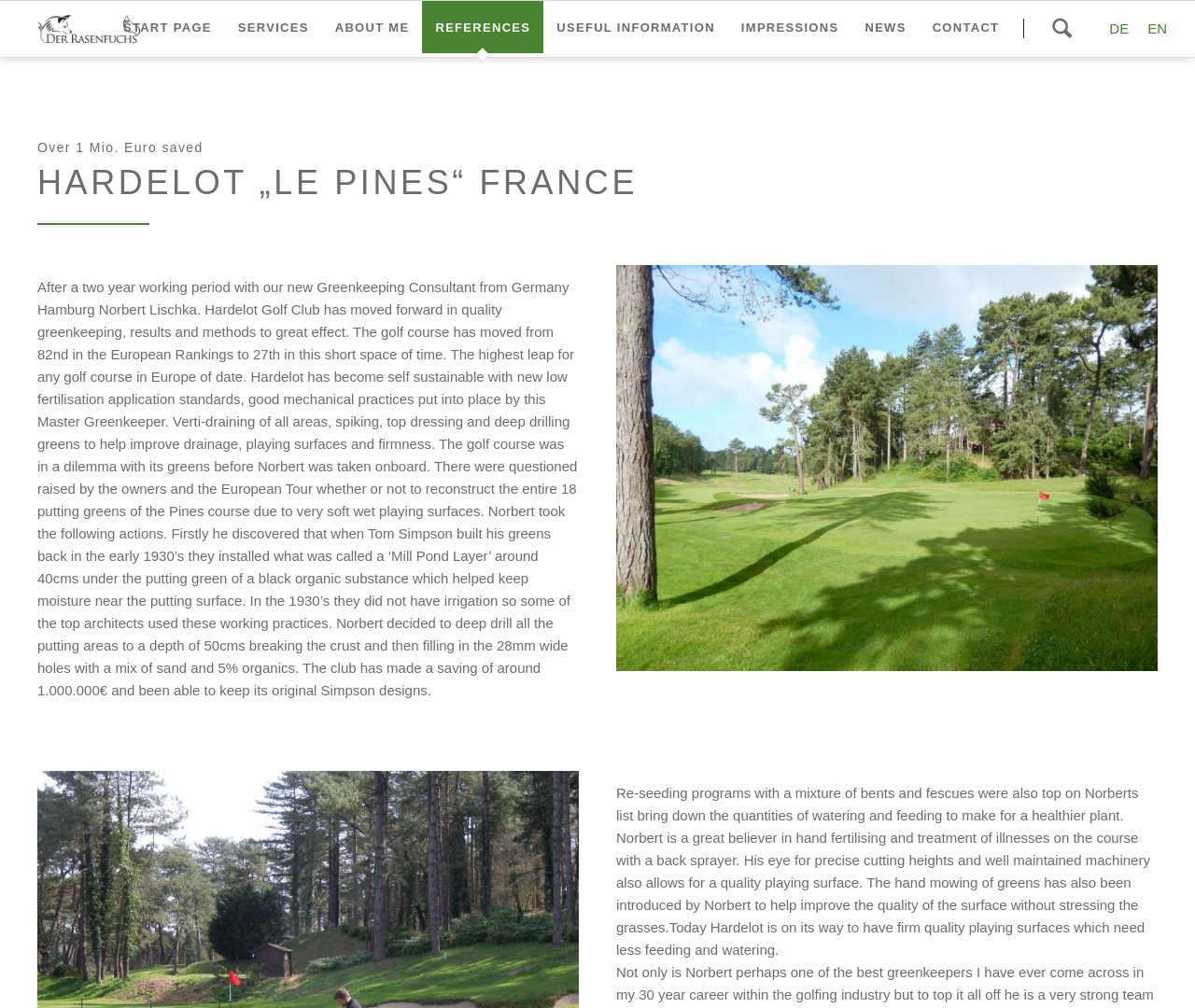Bounding box coordinates are specified in the format (top-left x, top-left y, bottom-right x, bottom-right y). All values are floating point numbers bounded between 0 and 1. Please provide the bounding box coordinate of the region this sentence describes: Consulting

[0.189, 0.054, 0.269, 0.089]